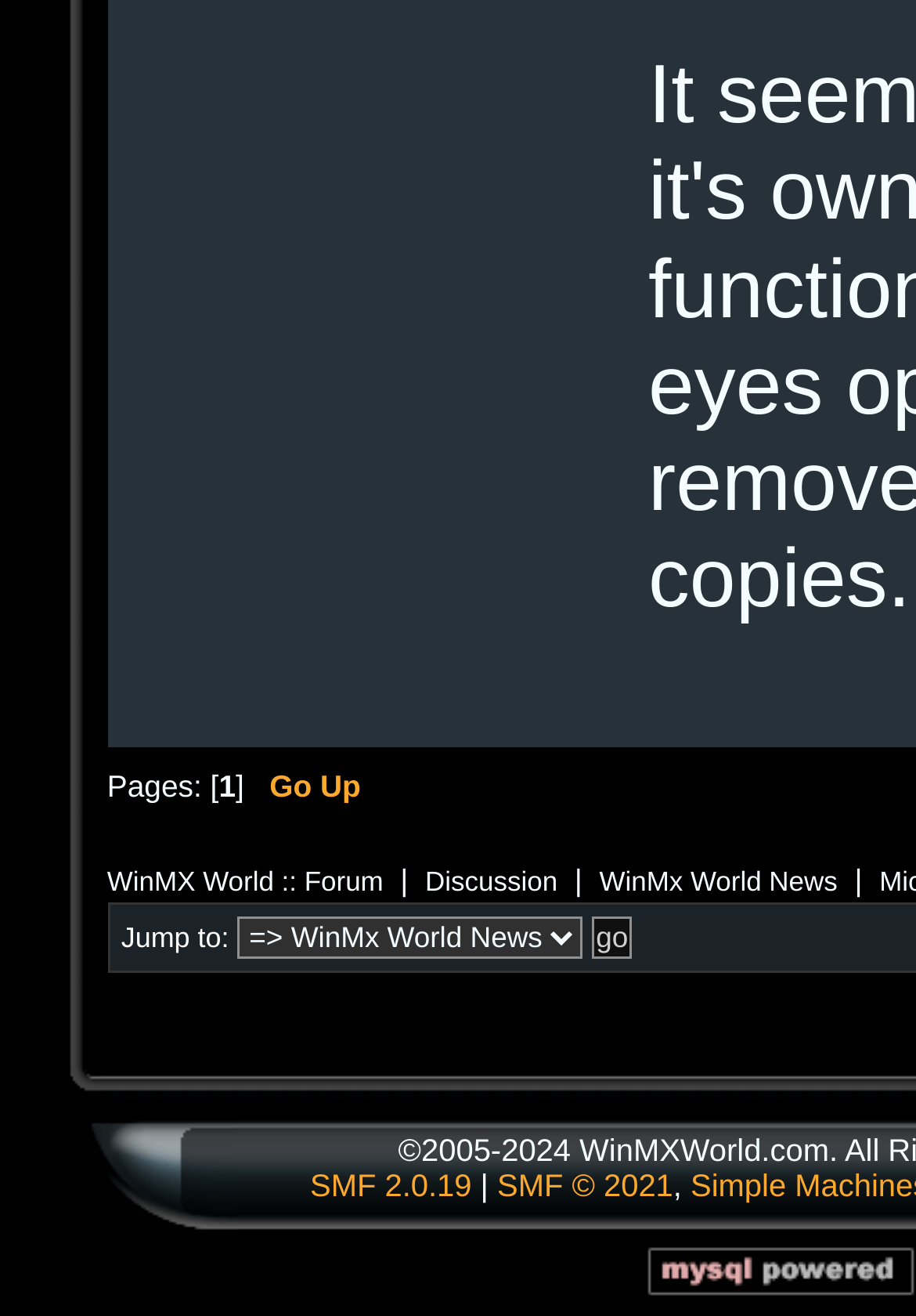Answer the following in one word or a short phrase: 
What is the version of SMF mentioned on the webpage?

2.0.19